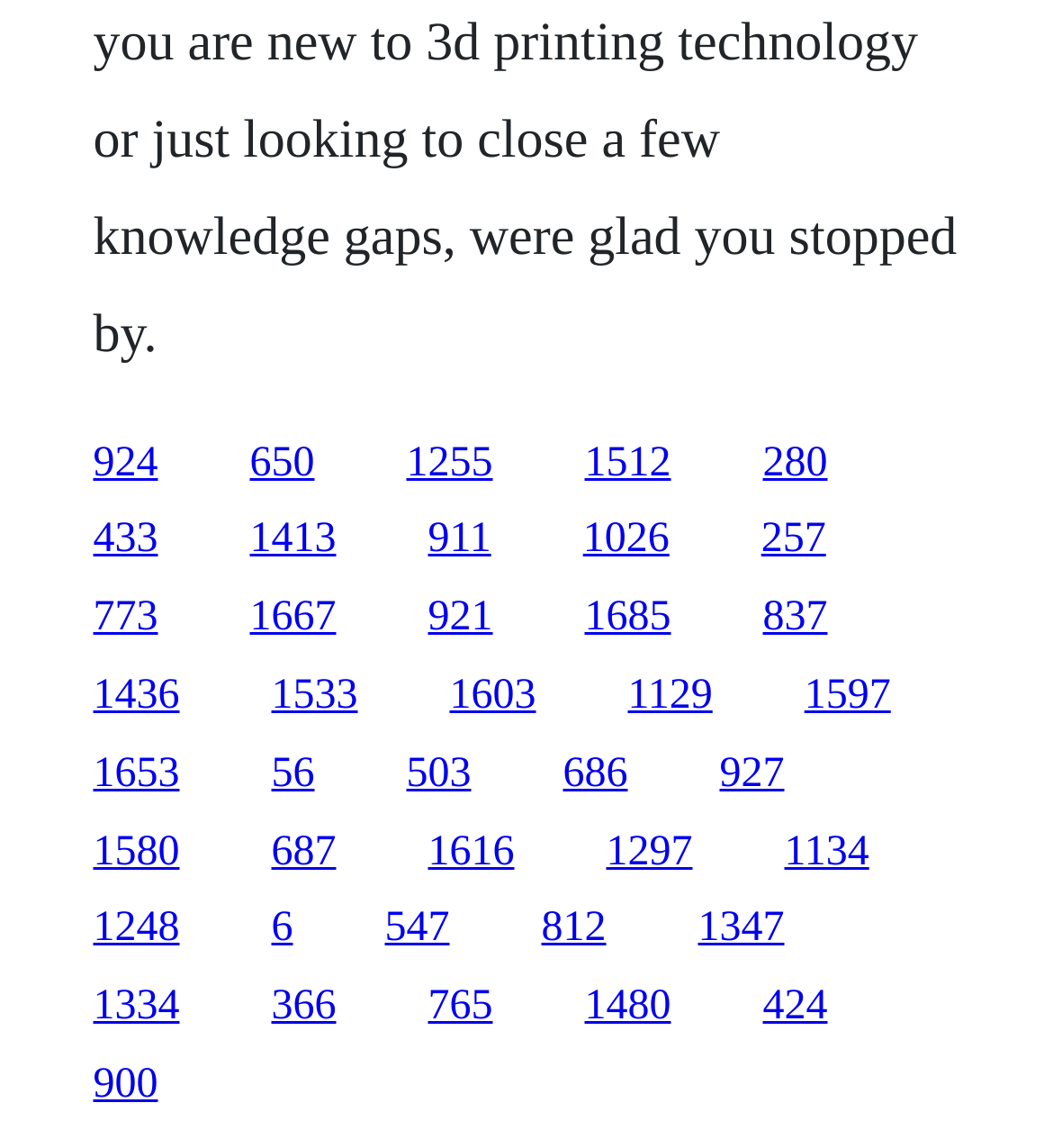Please reply to the following question using a single word or phrase: 
What is the horizontal position of the link '1597'?

Right